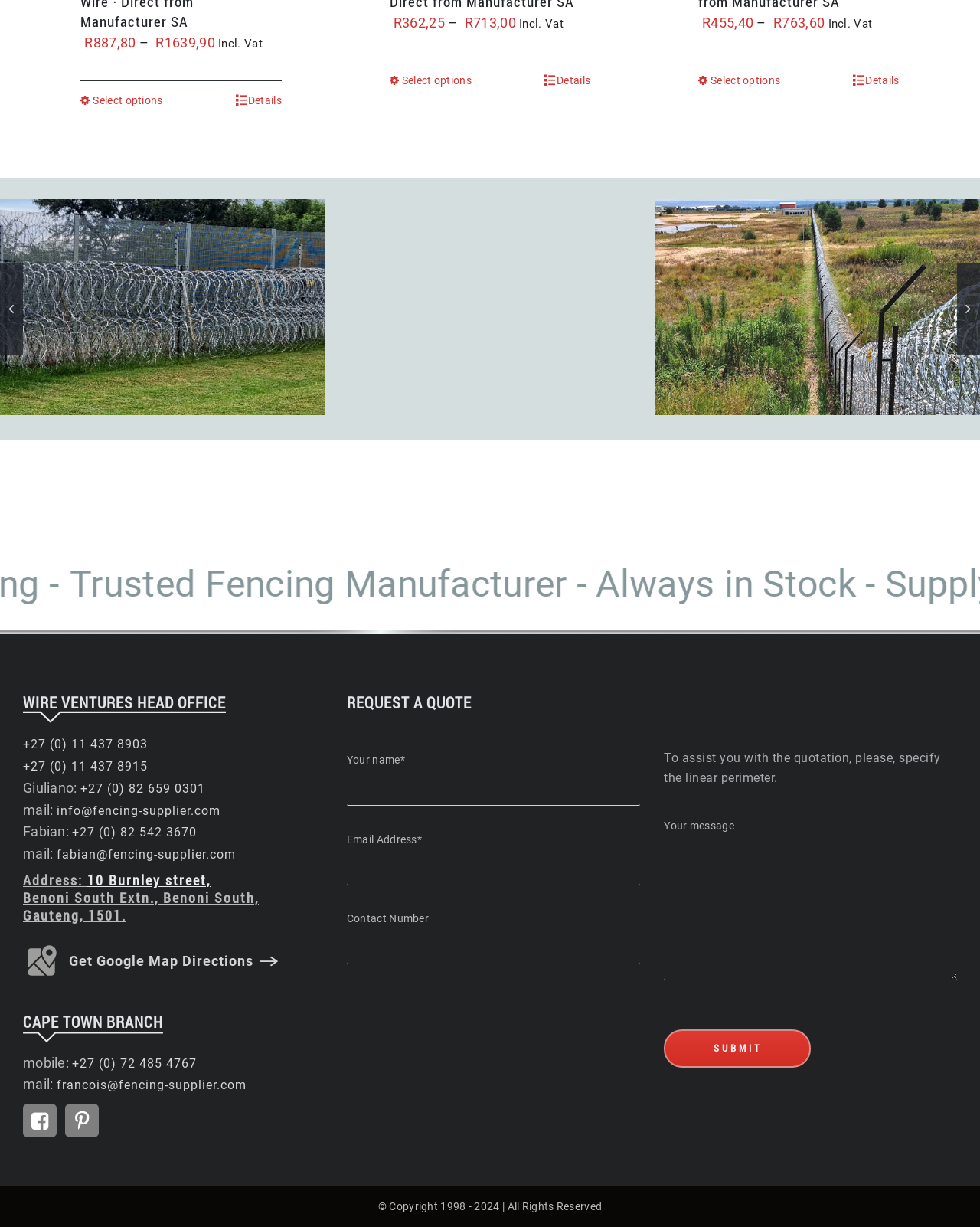Please find the bounding box coordinates of the element that you should click to achieve the following instruction: "View details of Concertina Razor Wire Coils". The coordinates should be presented as four float numbers between 0 and 1: [left, top, right, bottom].

[0.556, 0.059, 0.603, 0.072]